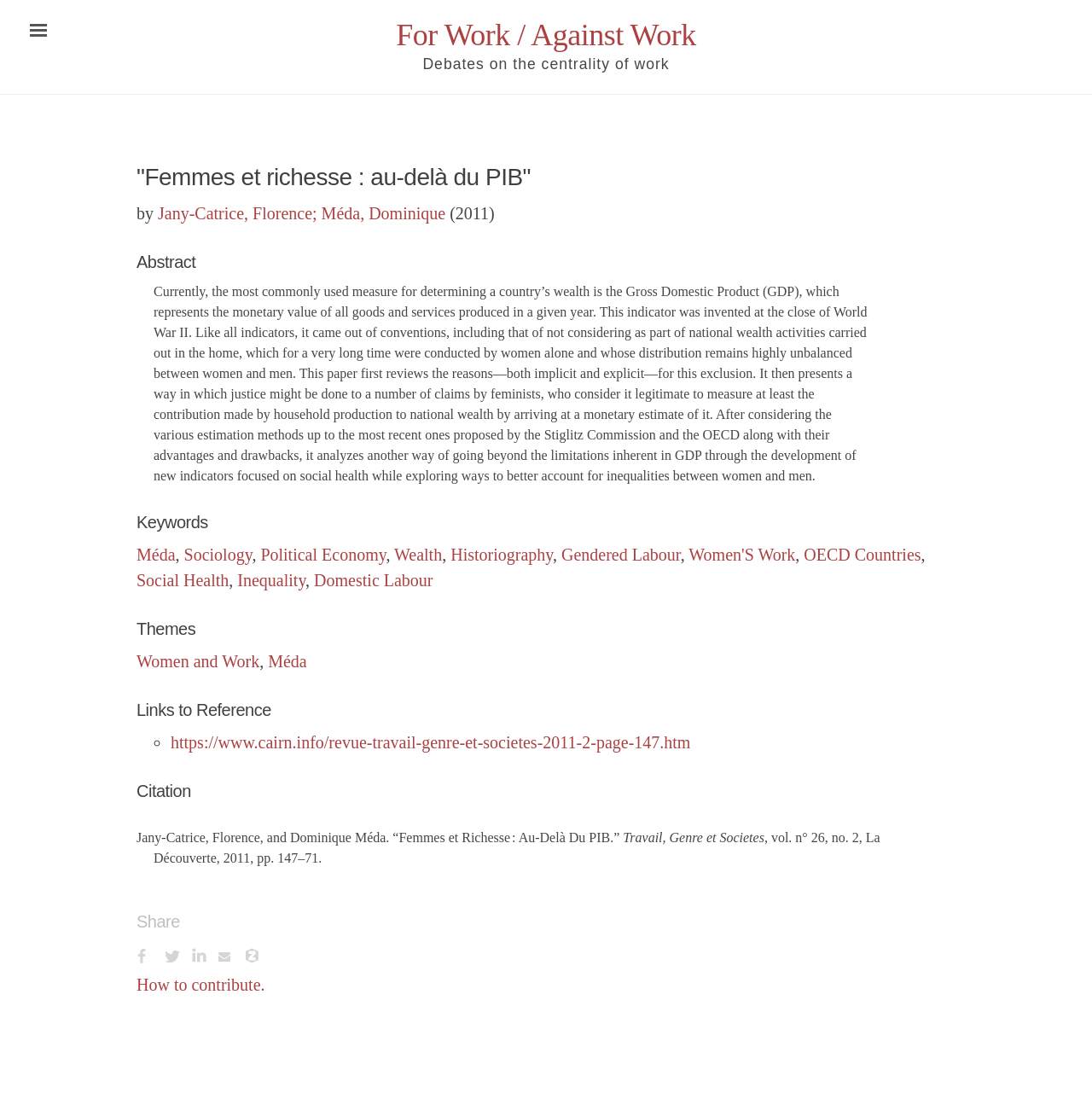Extract the bounding box of the UI element described as: "Women and Work".

[0.125, 0.59, 0.238, 0.607]